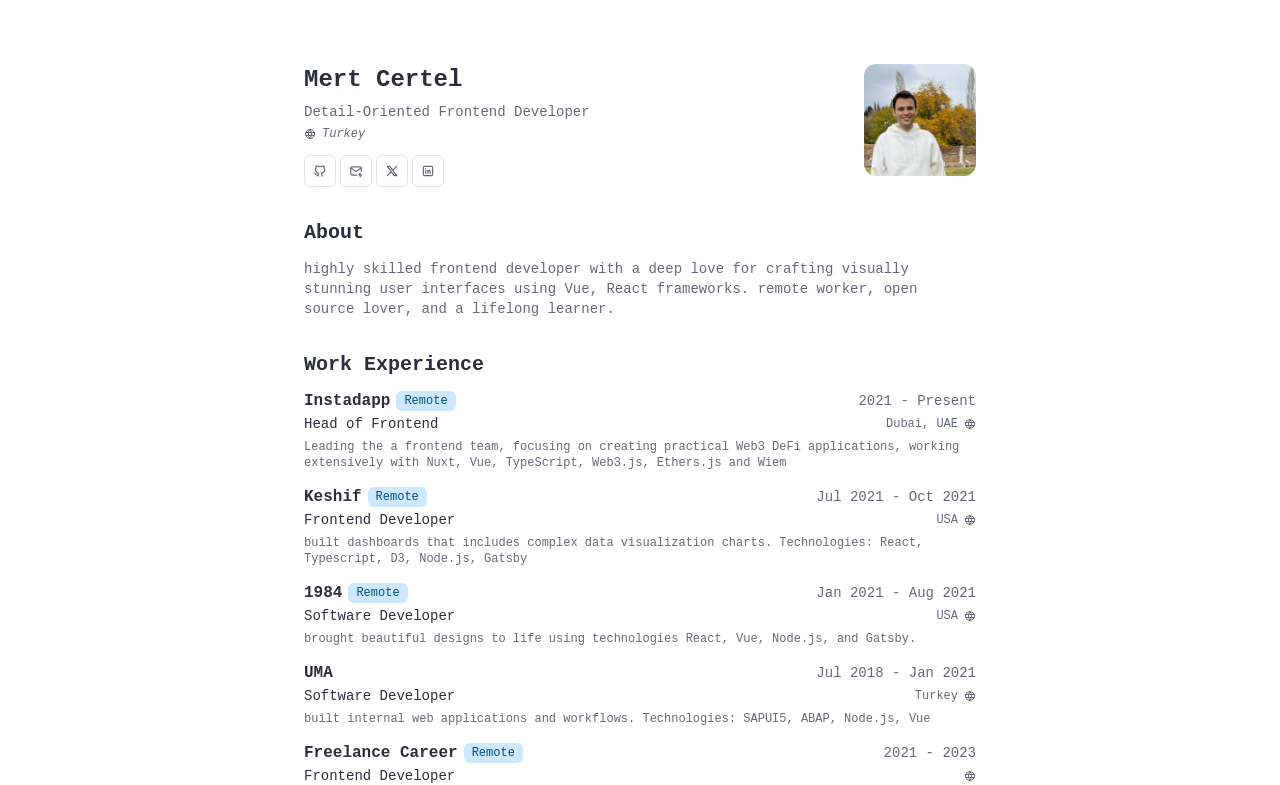What is the profession of Mert Certel?
Offer a detailed and exhaustive answer to the question.

Based on the webpage, Mert Certel is described as a 'Detail-Oriented Frontend Developer' in the heading, and his work experience and skills are listed below, indicating that he is a frontend developer.